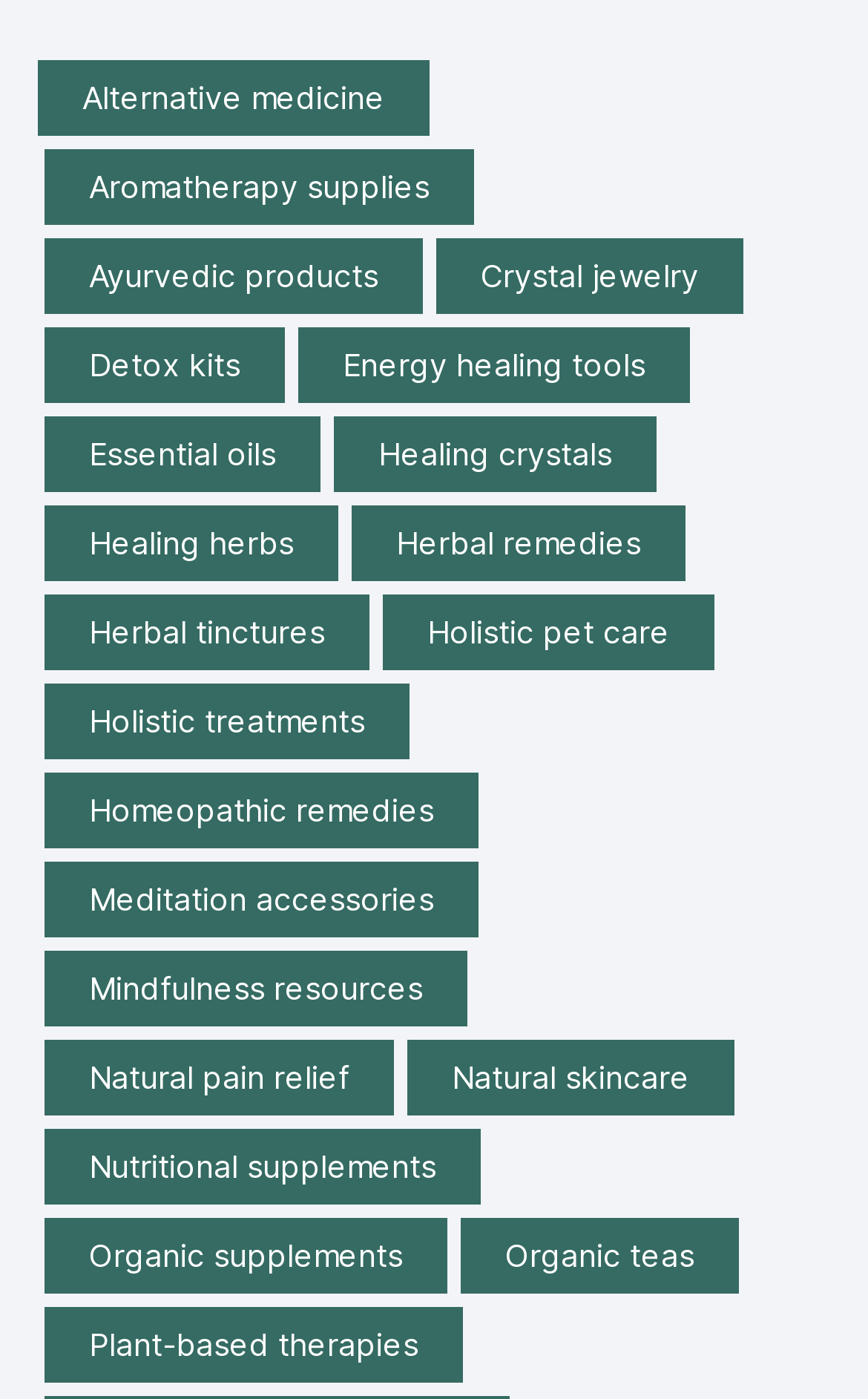Identify the coordinates of the bounding box for the element described below: "Natural pain relief". Return the coordinates as four float numbers between 0 and 1: [left, top, right, bottom].

[0.051, 0.743, 0.454, 0.797]